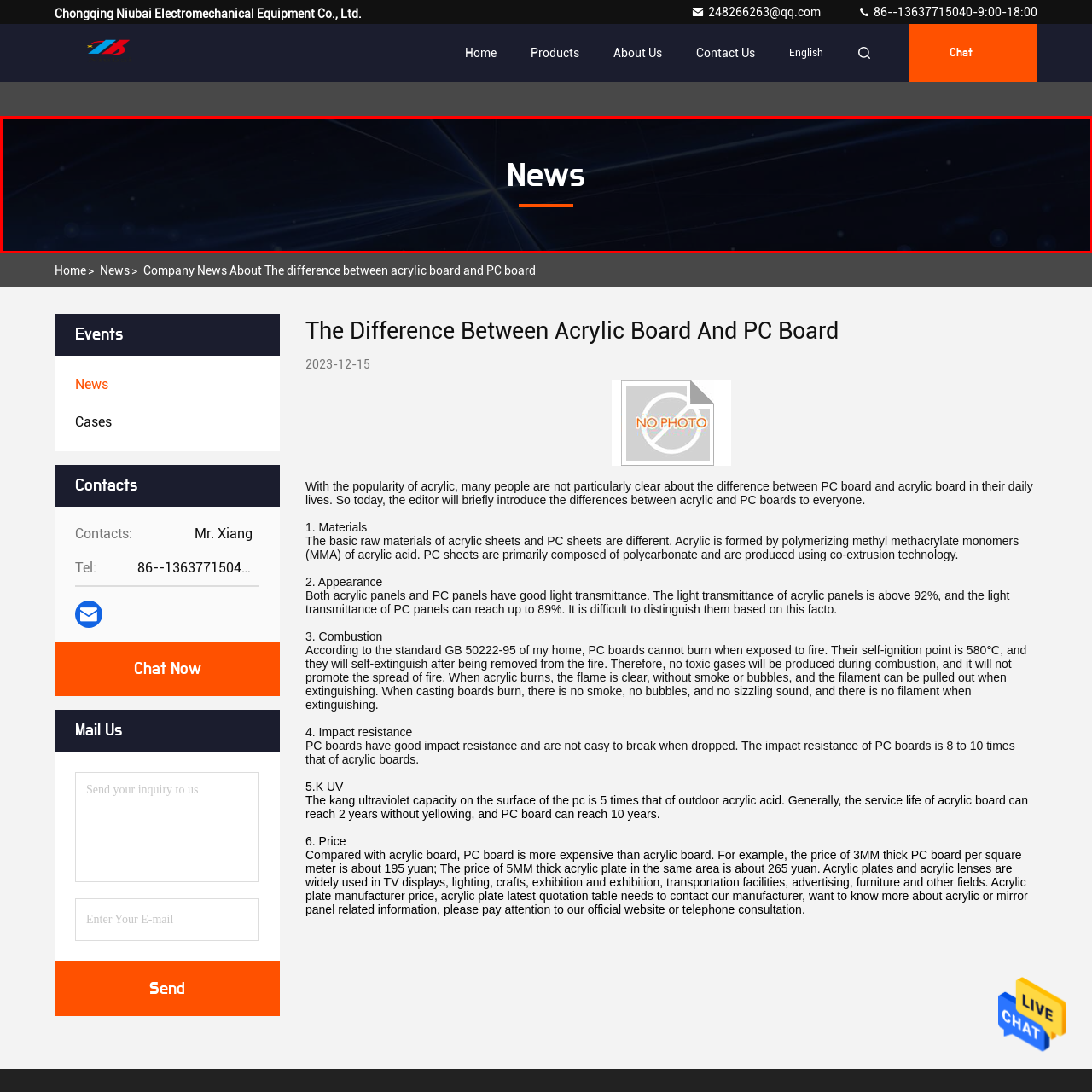Pay attention to the image encircled in red and give a thorough answer to the subsequent question, informed by the visual details in the image:
What is the color of the underline?

According to the caption, 'an orange underline adds a vibrant accent' below the 'News' title, which clearly indicates the color of the underline is orange.